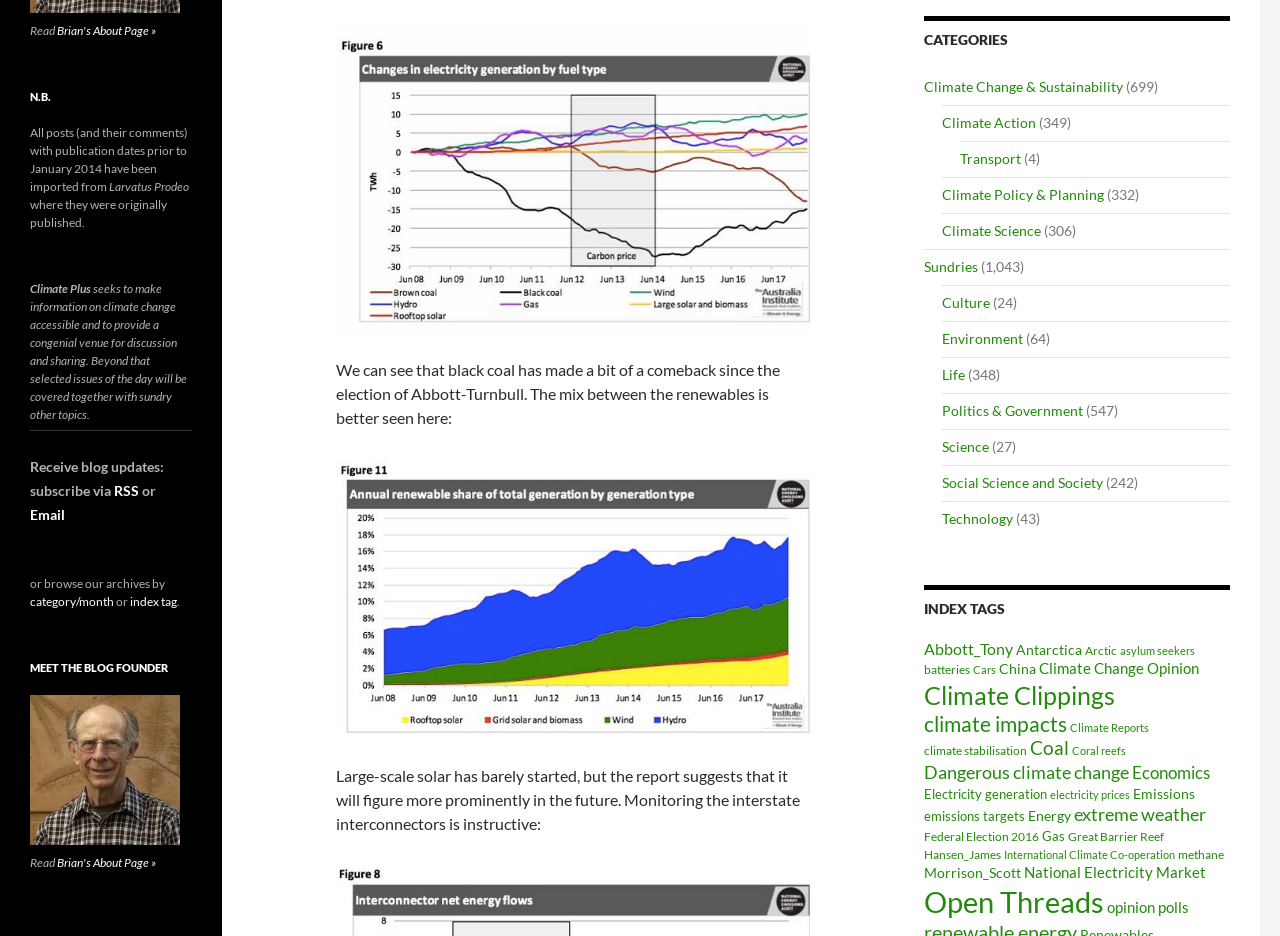What is the purpose of the 'CATEGORIES' section?
Please look at the screenshot and answer in one word or a short phrase.

To categorize blog posts